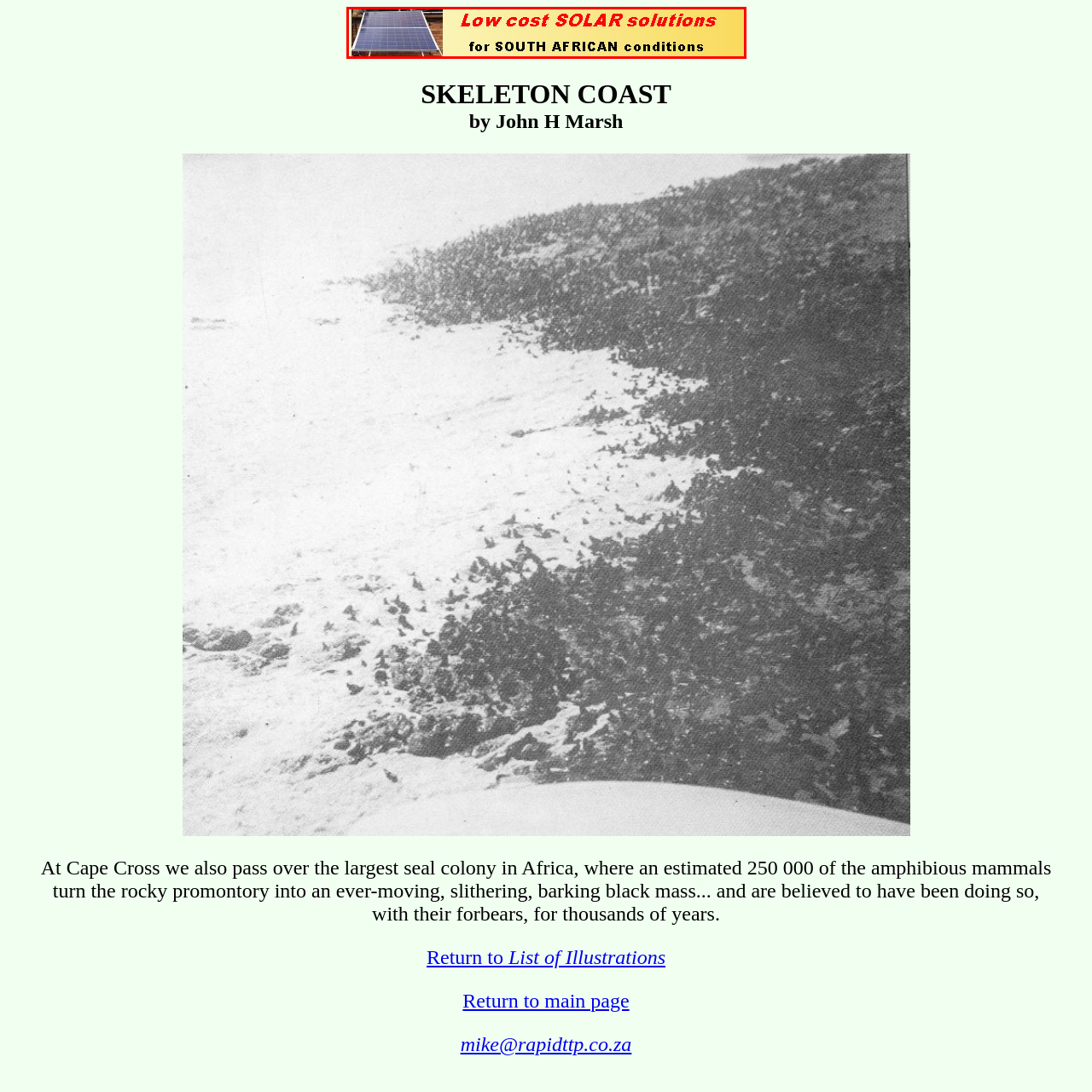What is depicted behind the text on the banner?
Focus on the area marked by the red bounding box and respond to the question with as much detail as possible.

According to the caption, 'behind the text, there is an image of a solar panel', which suggests that the visual element accompanying the text is a representation of a solar panel.